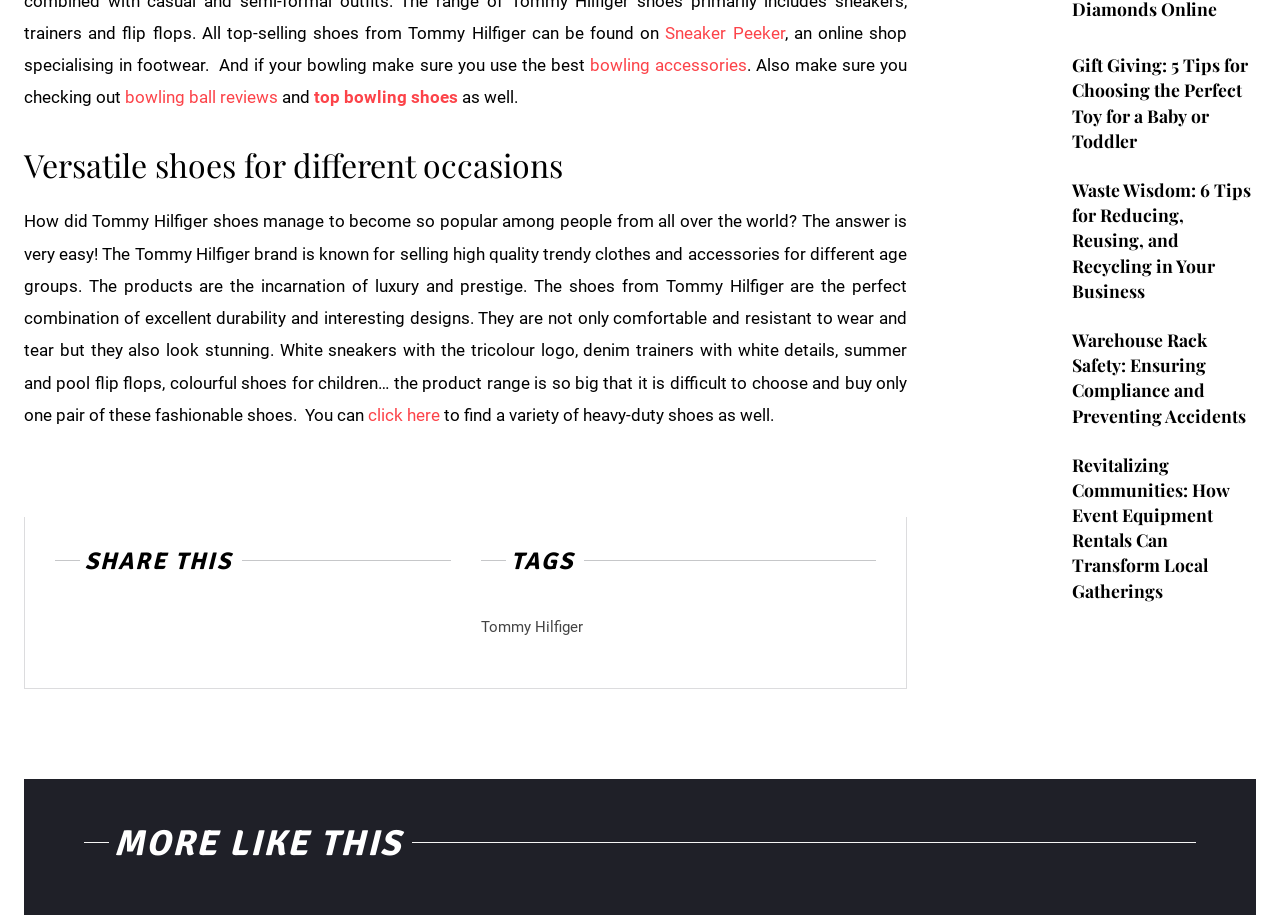What is the name of the online shop?
Please provide a detailed answer to the question.

The name of the online shop is mentioned in the link element with the text 'Sneaker Peeker' at the top of the webpage.